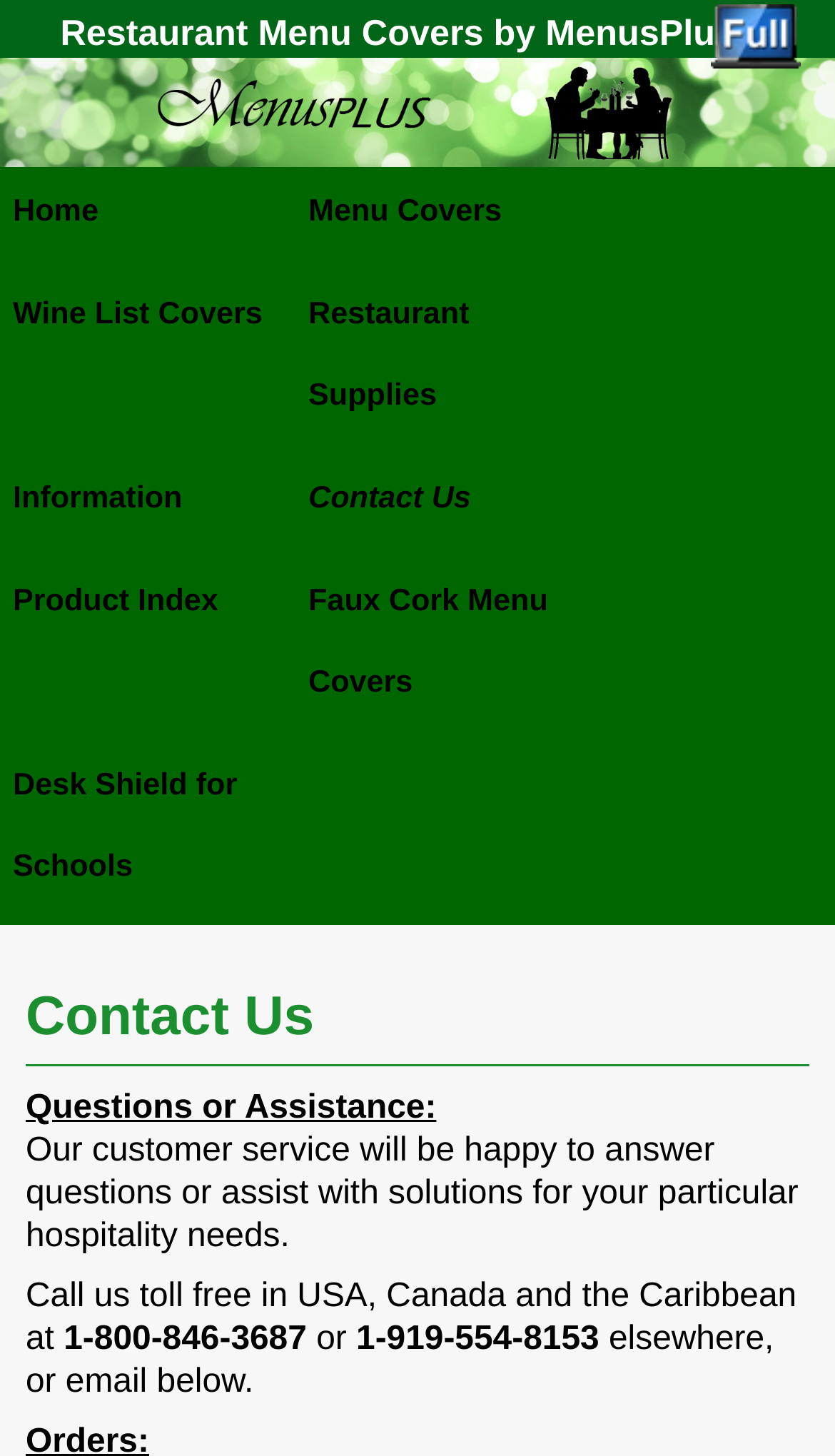Please answer the following query using a single word or phrase: 
What is the alternative contact method besides calling?

Email